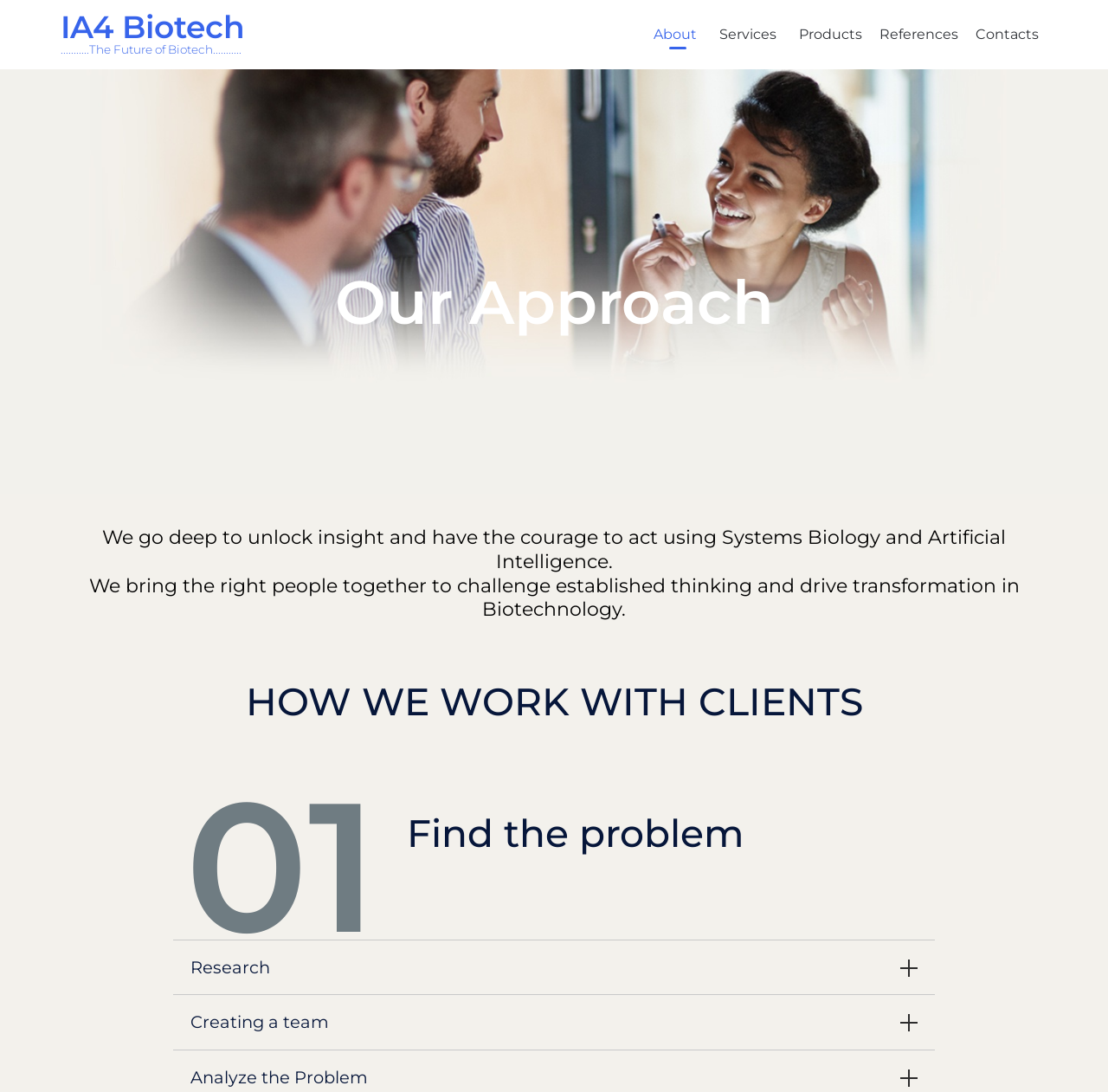How many navigation links are there in the top menu?
Give a one-word or short-phrase answer derived from the screenshot.

5